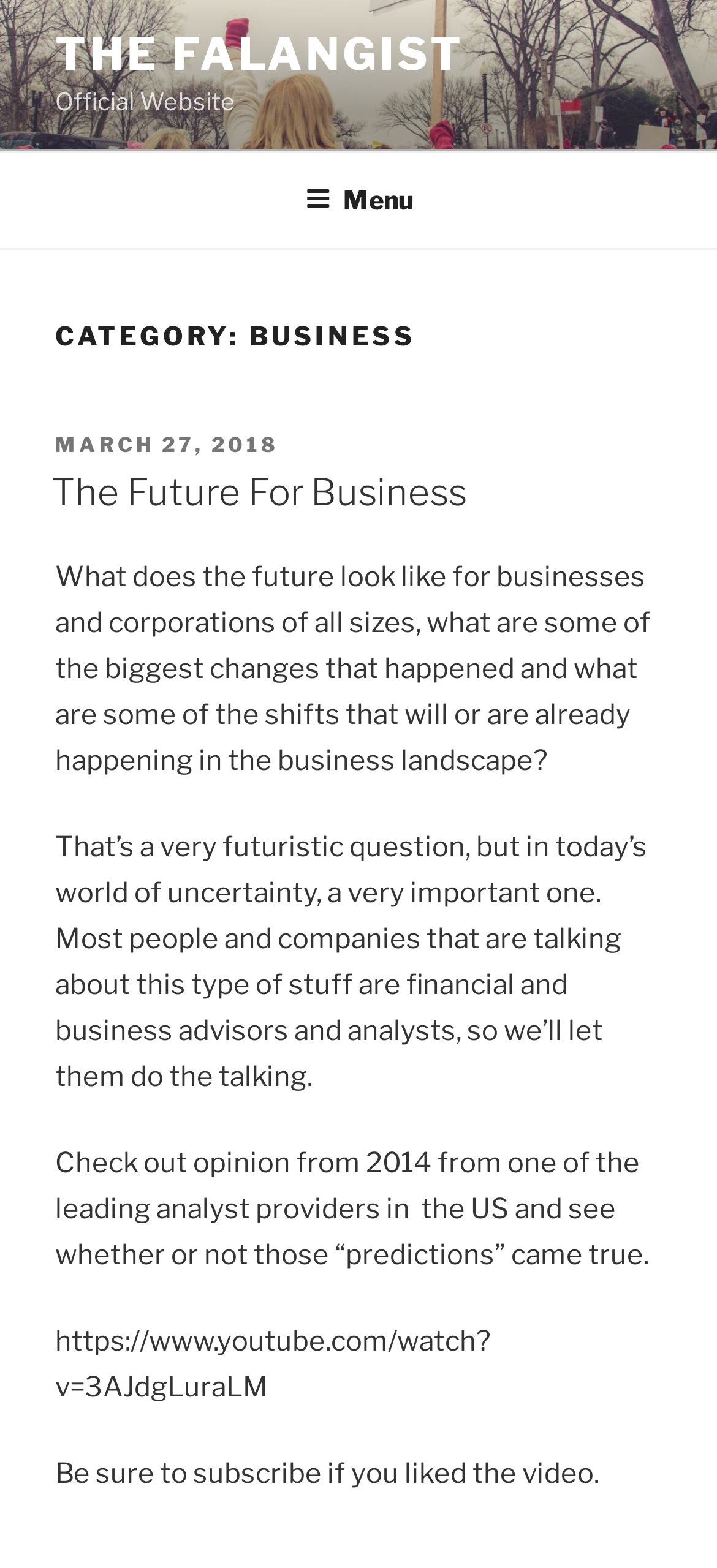Determine the bounding box coordinates for the HTML element mentioned in the following description: "The Future For Business". The coordinates should be a list of four floats ranging from 0 to 1, represented as [left, top, right, bottom].

[0.072, 0.3, 0.651, 0.328]